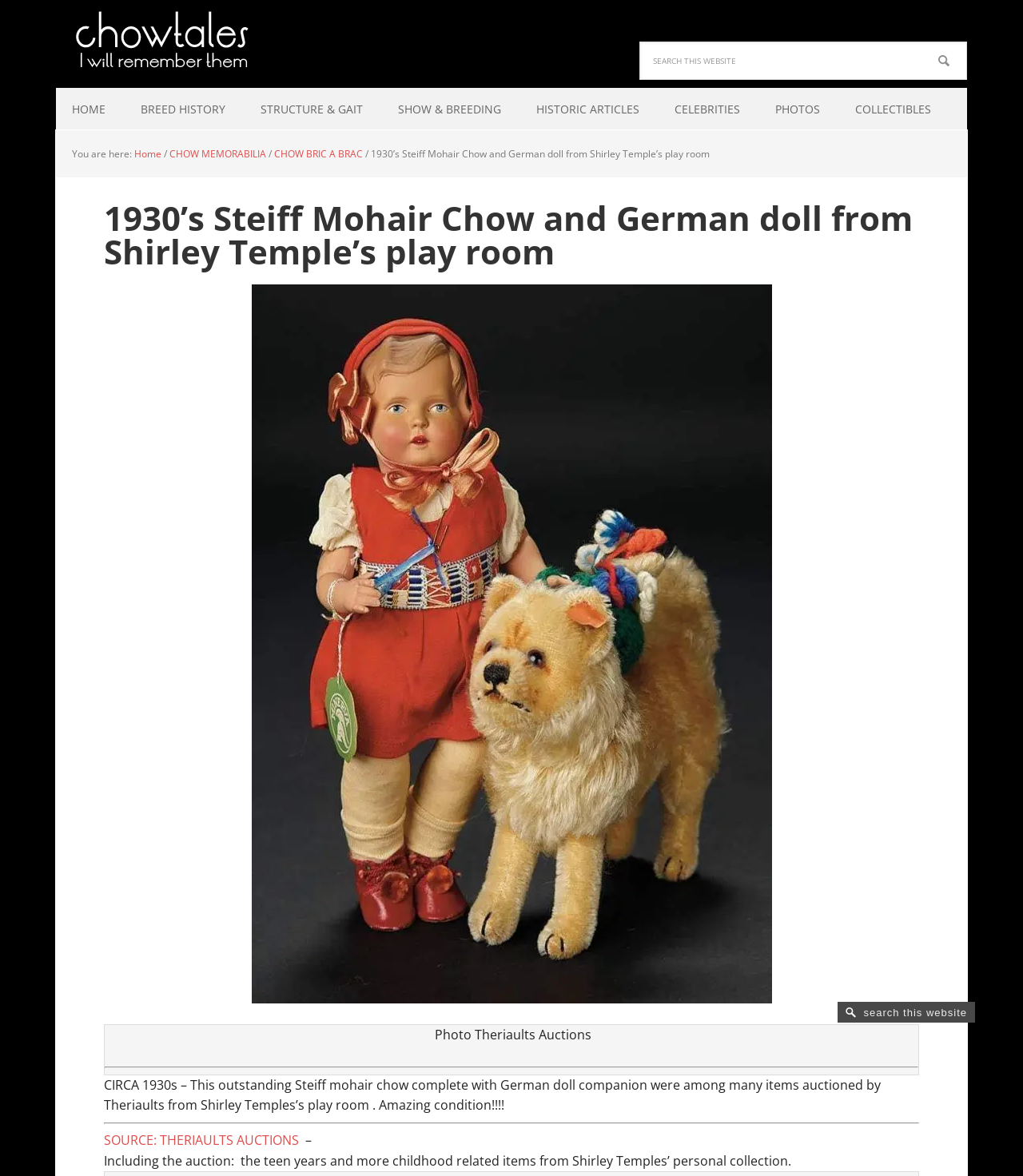Determine the bounding box coordinates of the clickable element to achieve the following action: 'Read about CHOW MEMORABILIA'. Provide the coordinates as four float values between 0 and 1, formatted as [left, top, right, bottom].

[0.166, 0.125, 0.26, 0.137]